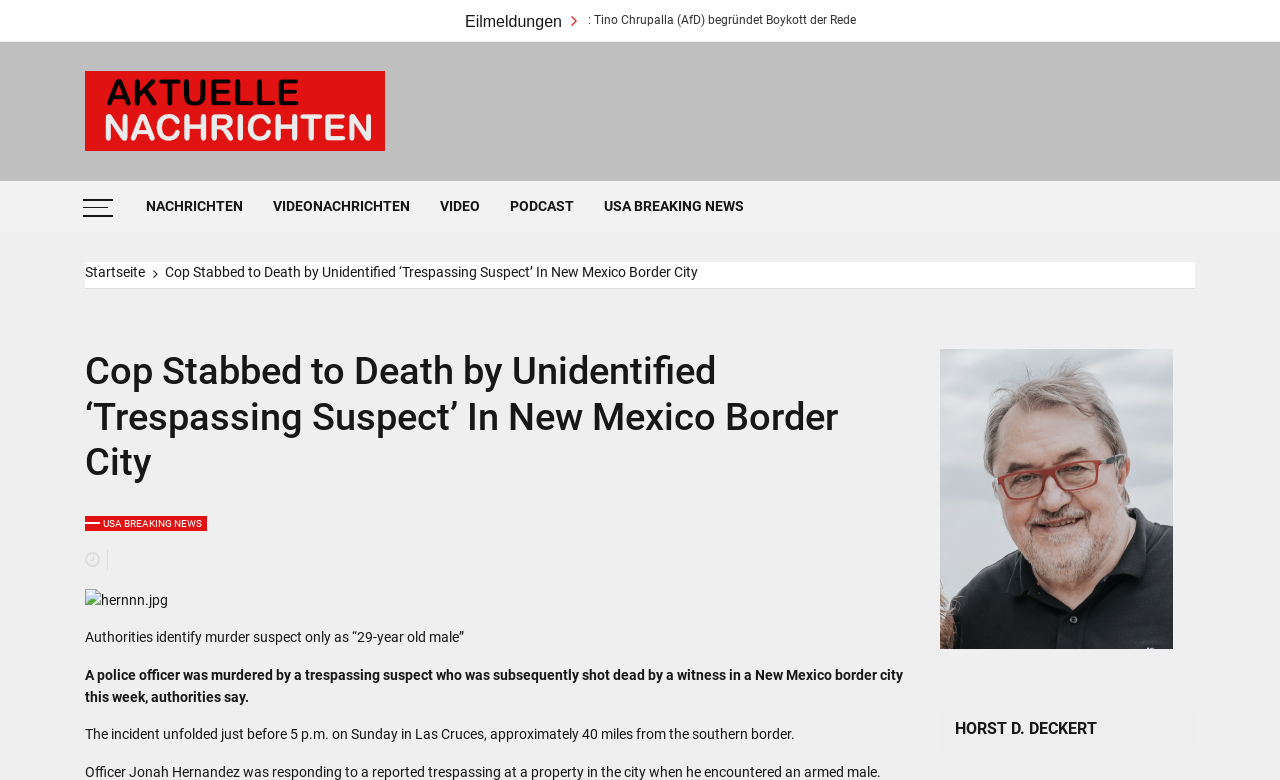What is the name of the police officer mentioned in the article?
Your answer should be a single word or phrase derived from the screenshot.

Jonah Hernandez